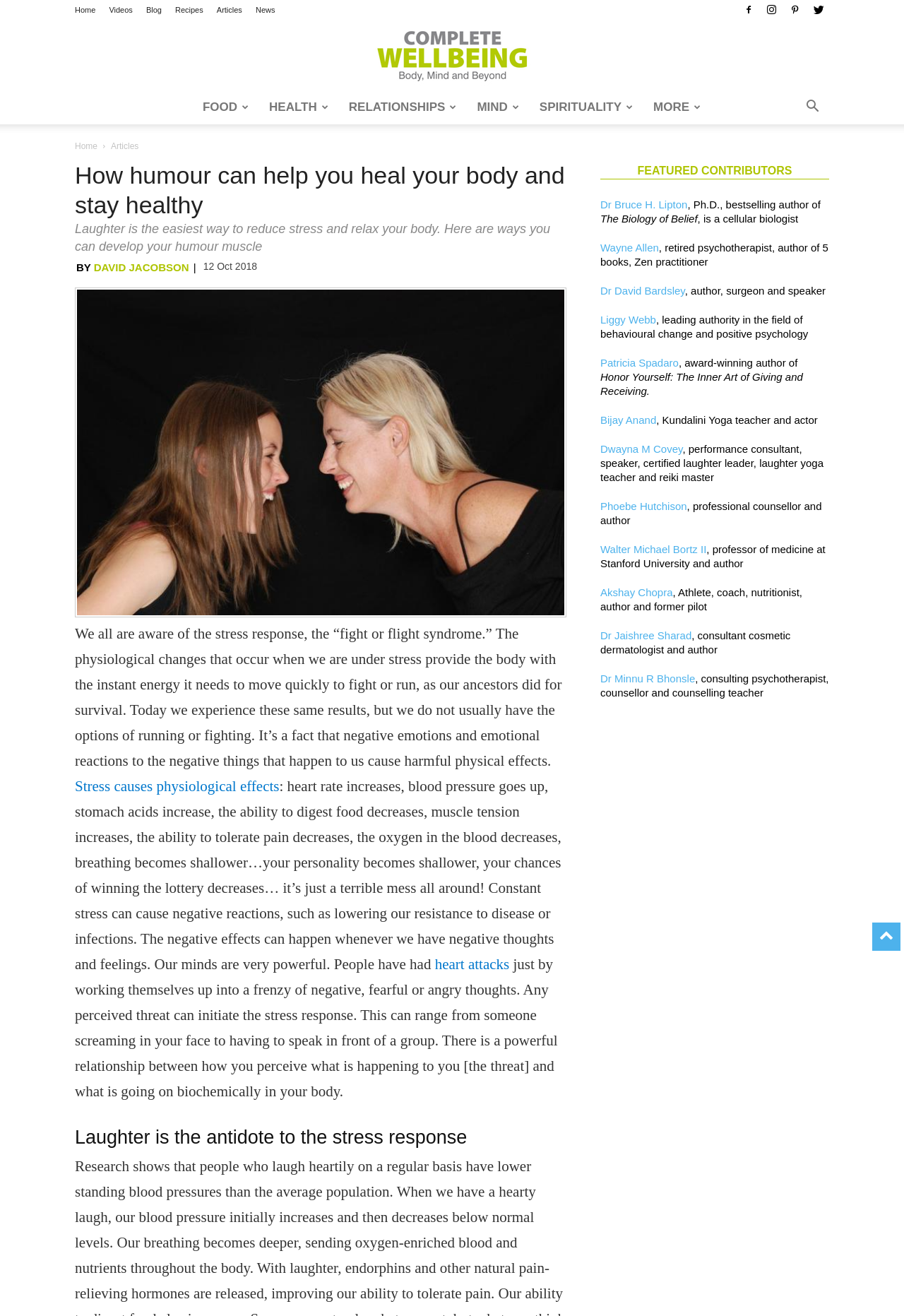What is the author of the article?
From the screenshot, supply a one-word or short-phrase answer.

David Jacobson